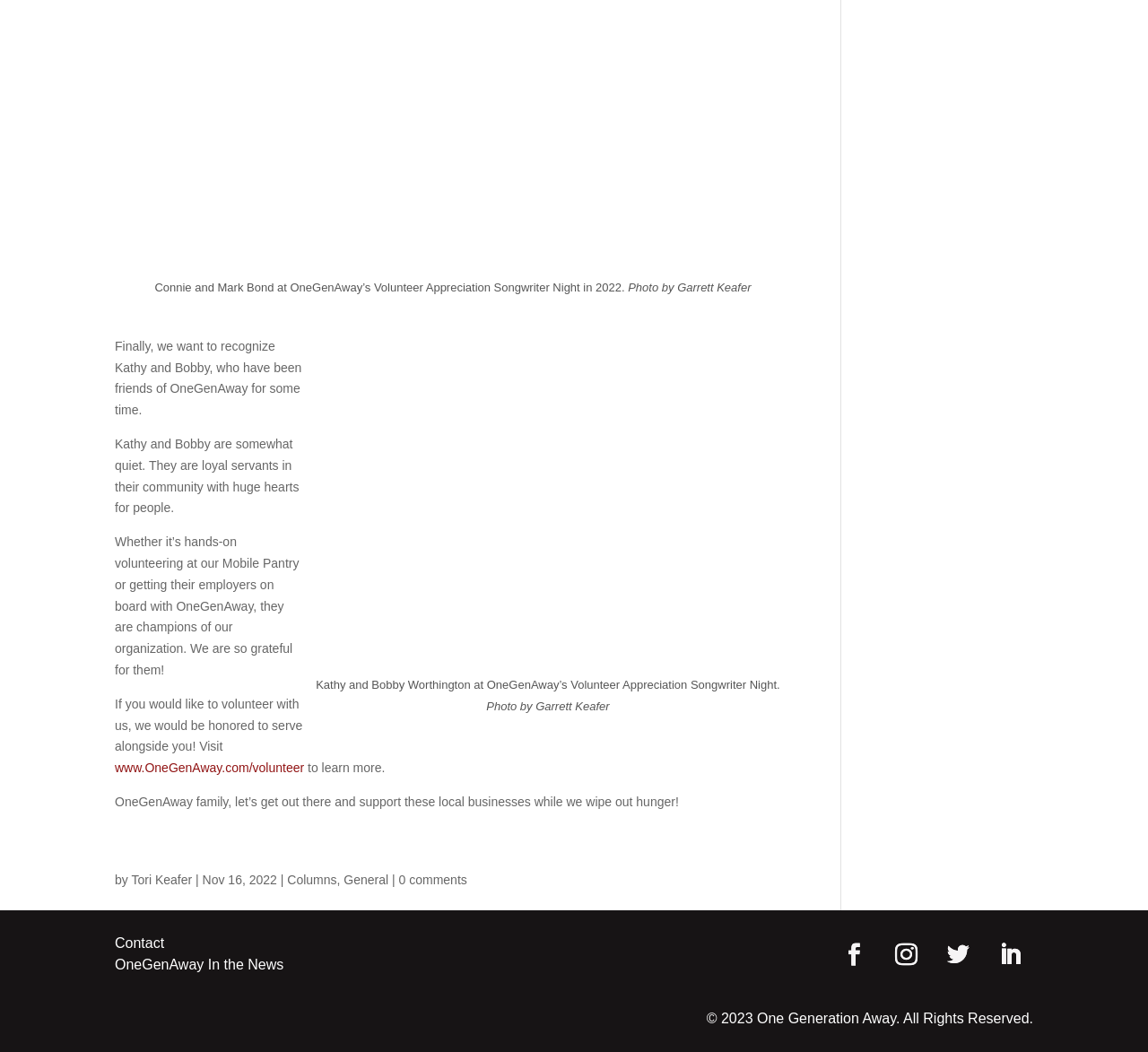Please identify the bounding box coordinates of the region to click in order to complete the task: "Visit the volunteer page". The coordinates must be four float numbers between 0 and 1, specified as [left, top, right, bottom].

[0.1, 0.723, 0.265, 0.737]